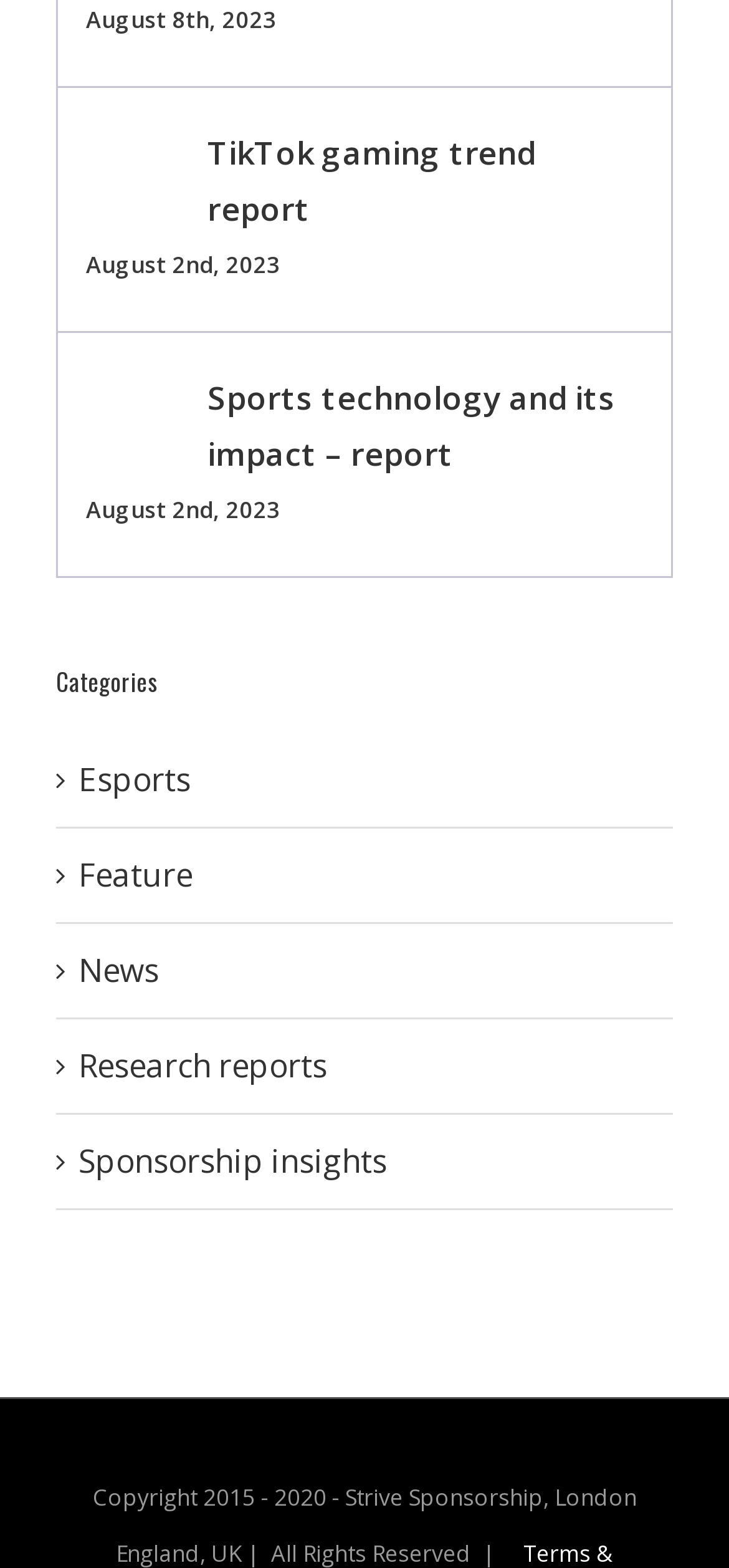Using the format (top-left x, top-left y, bottom-right x, bottom-right y), and given the element description, identify the bounding box coordinates within the screenshot: Sponsorship insights

[0.108, 0.654, 0.897, 0.69]